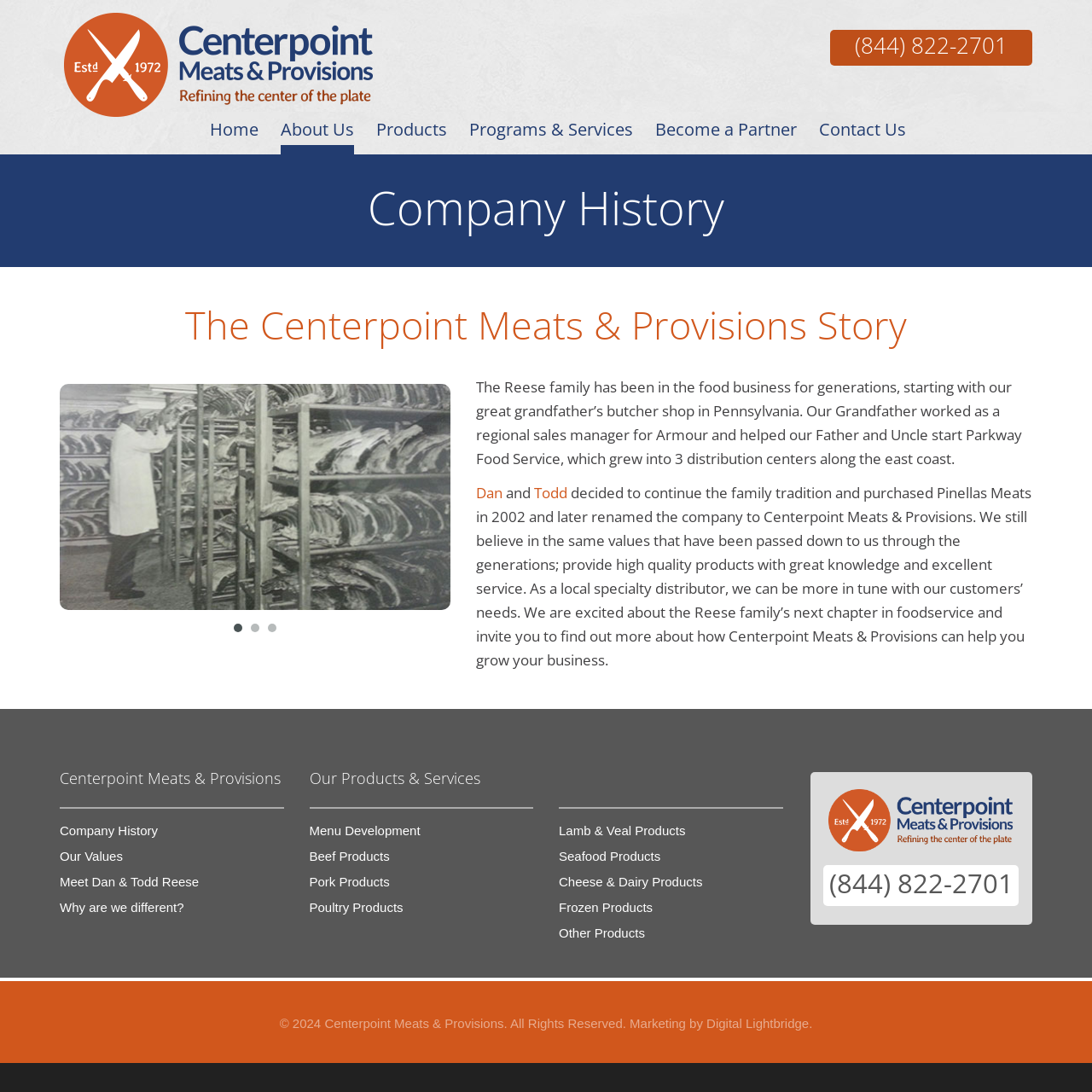Please specify the bounding box coordinates of the area that should be clicked to accomplish the following instruction: "Click the 'About Us' link". The coordinates should consist of four float numbers between 0 and 1, i.e., [left, top, right, bottom].

[0.257, 0.109, 0.324, 0.141]